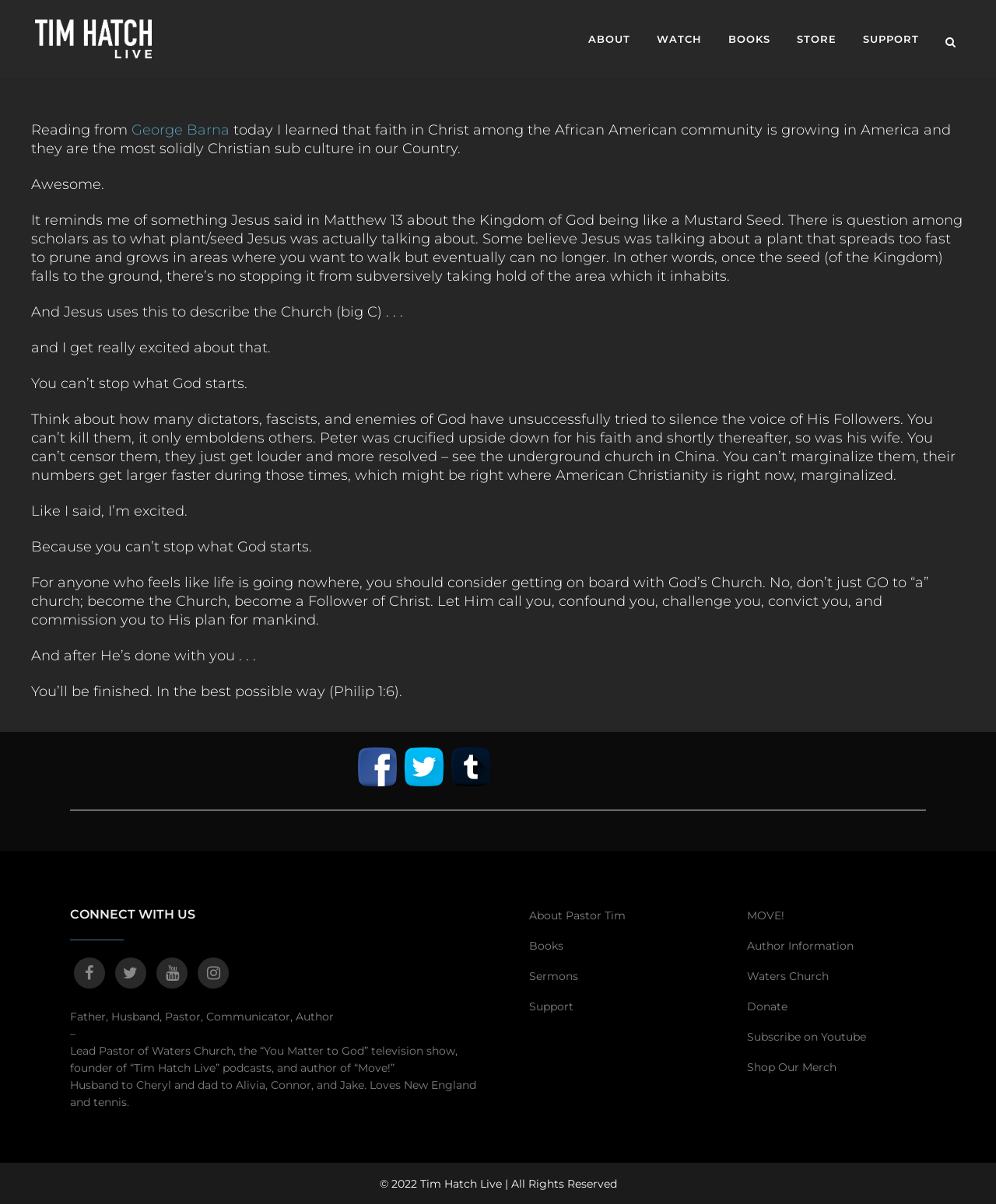Identify the bounding box for the described UI element. Provide the coordinates in (top-left x, top-left y, bottom-right x, bottom-right y) format with values ranging from 0 to 1: Sports

None